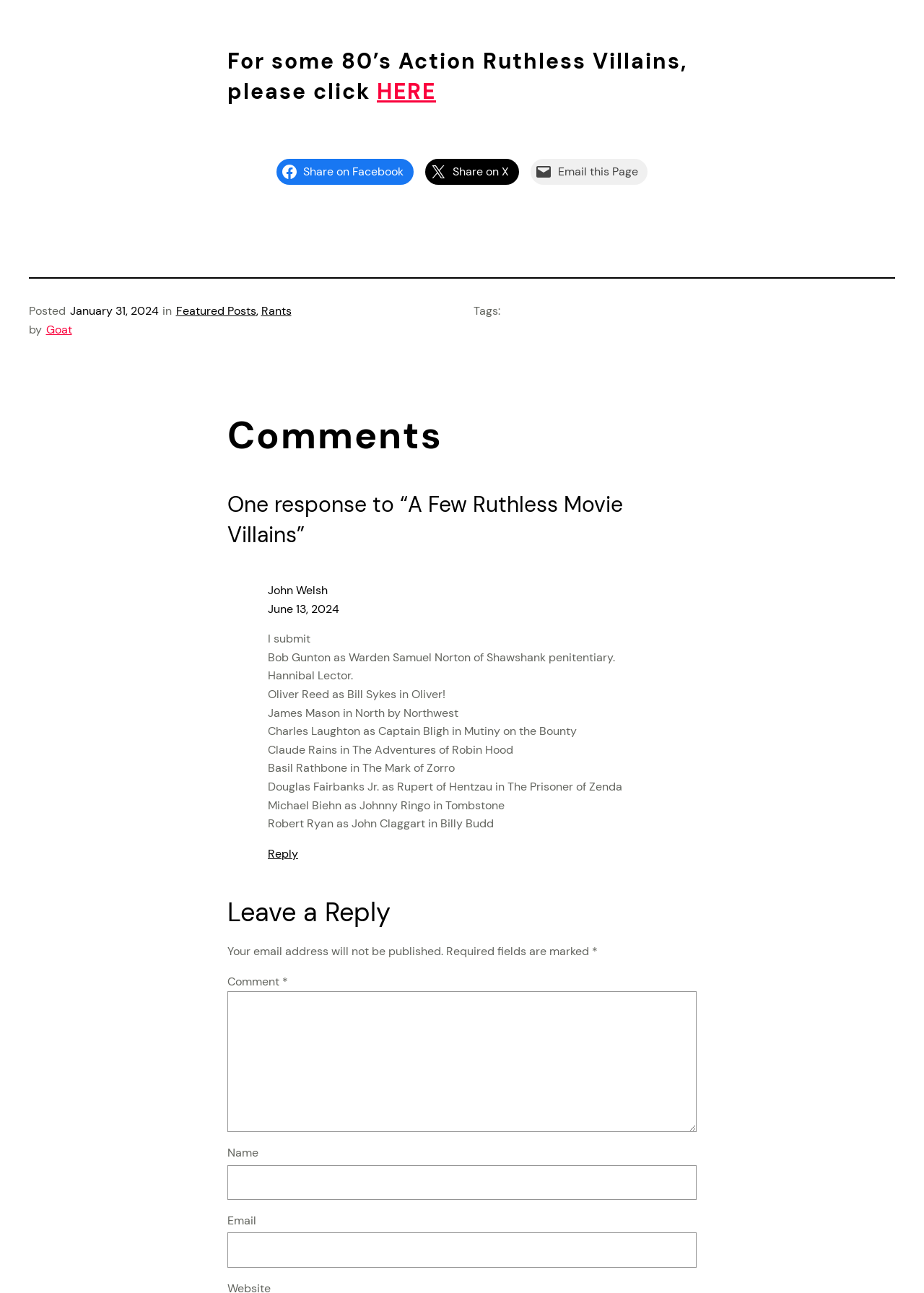What is the name of the person who commented?
Please look at the screenshot and answer in one word or a short phrase.

John Welsh